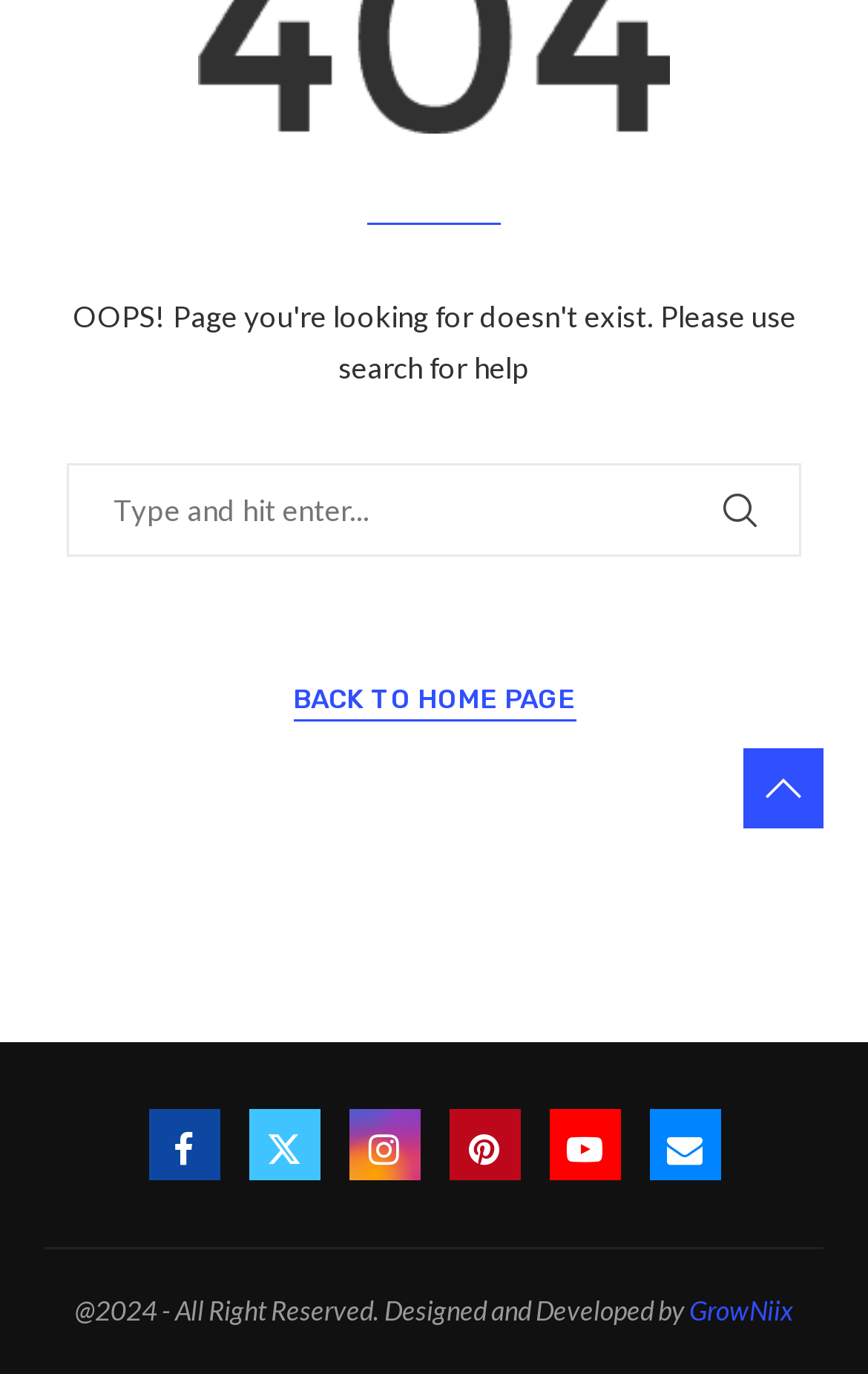Given the element description, predict the bounding box coordinates in the format (top-left x, top-left y, bottom-right x, bottom-right y), using floating point numbers between 0 and 1: GrowNiix

[0.794, 0.941, 0.914, 0.965]